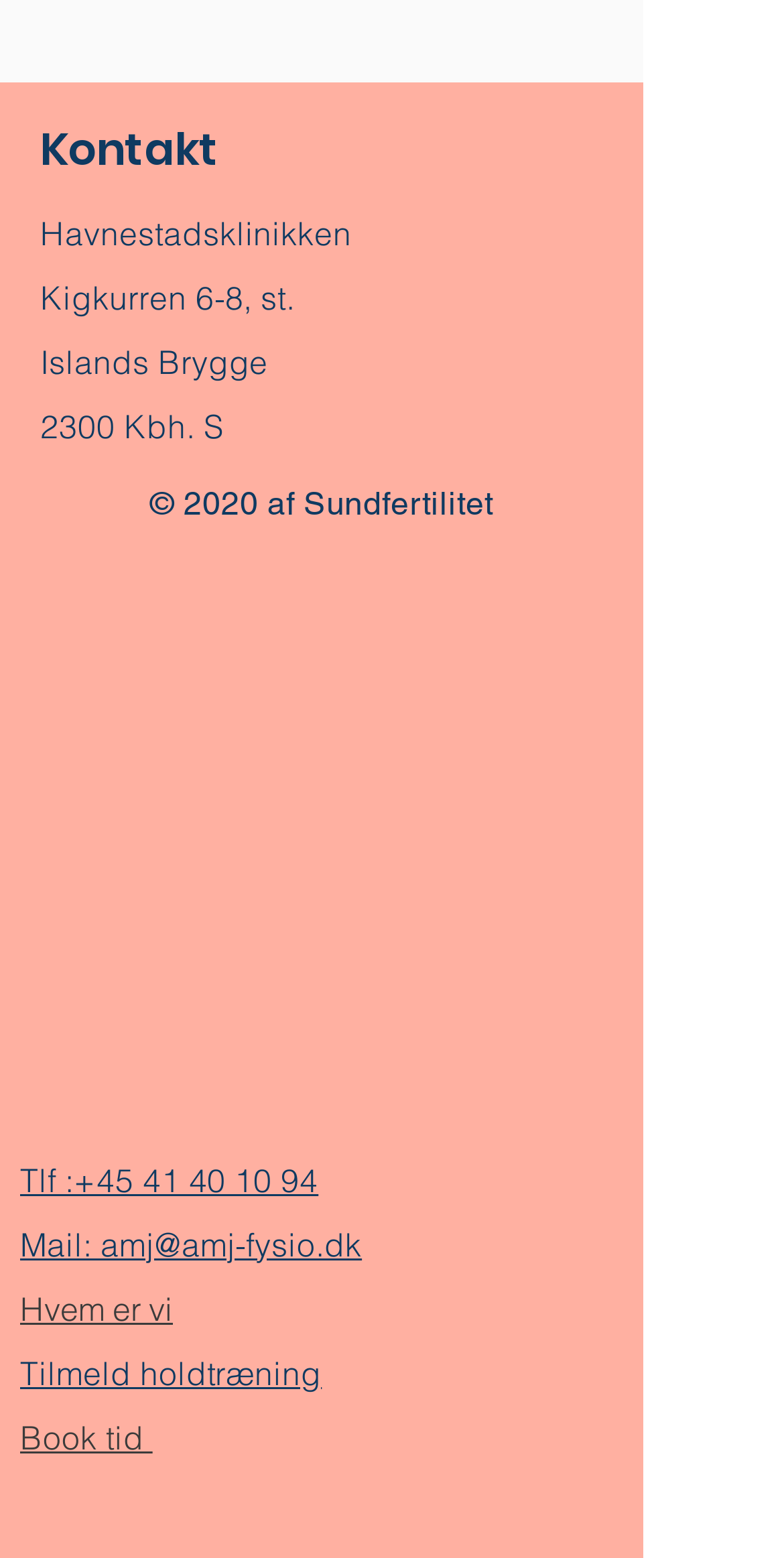Answer succinctly with a single word or phrase:
How can someone contact the clinic?

Phone or email